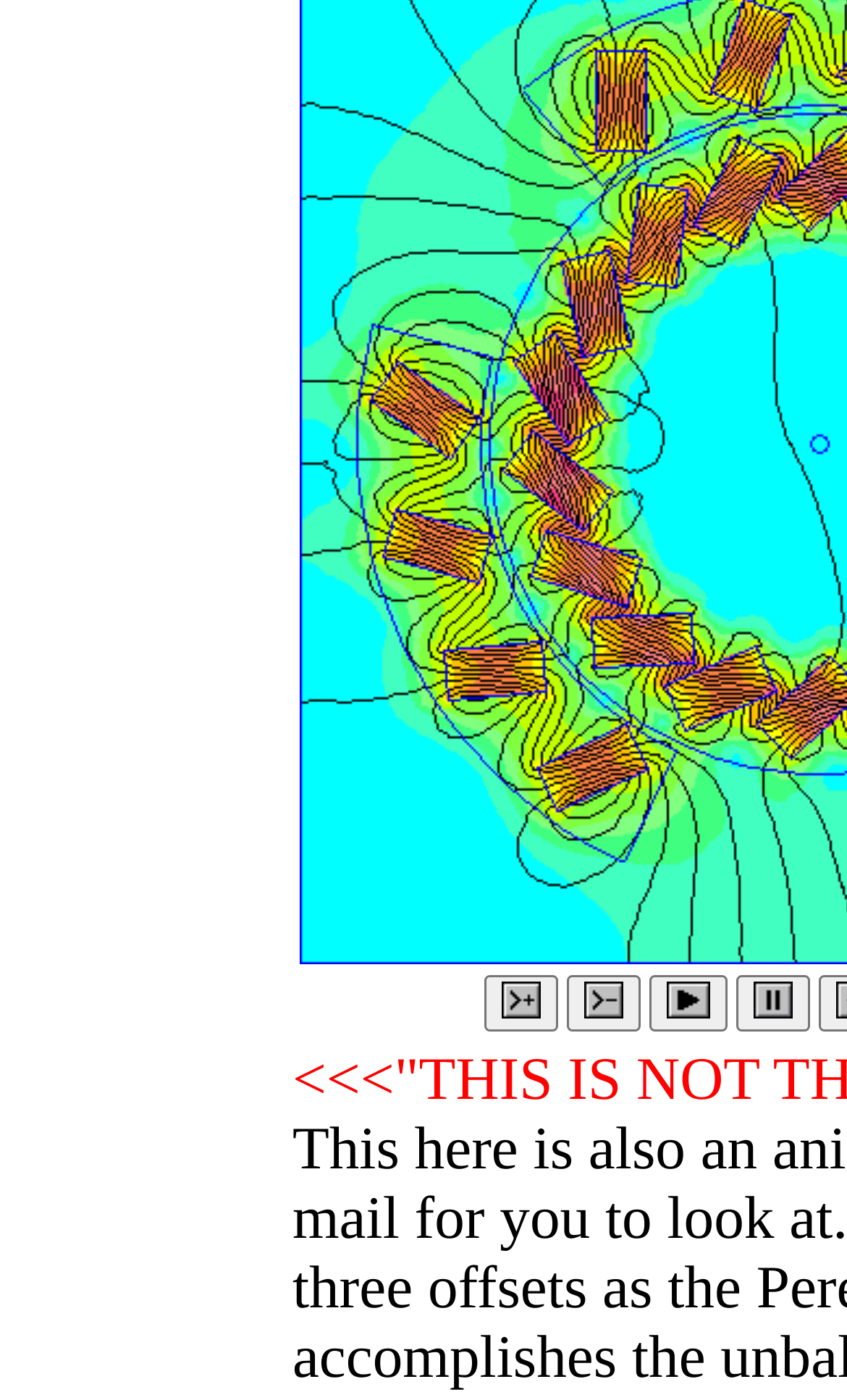Given the element description: "name="button3""", predict the bounding box coordinates of the UI element it refers to, using four float numbers between 0 and 1, i.e., [left, top, right, bottom].

[0.766, 0.696, 0.858, 0.737]